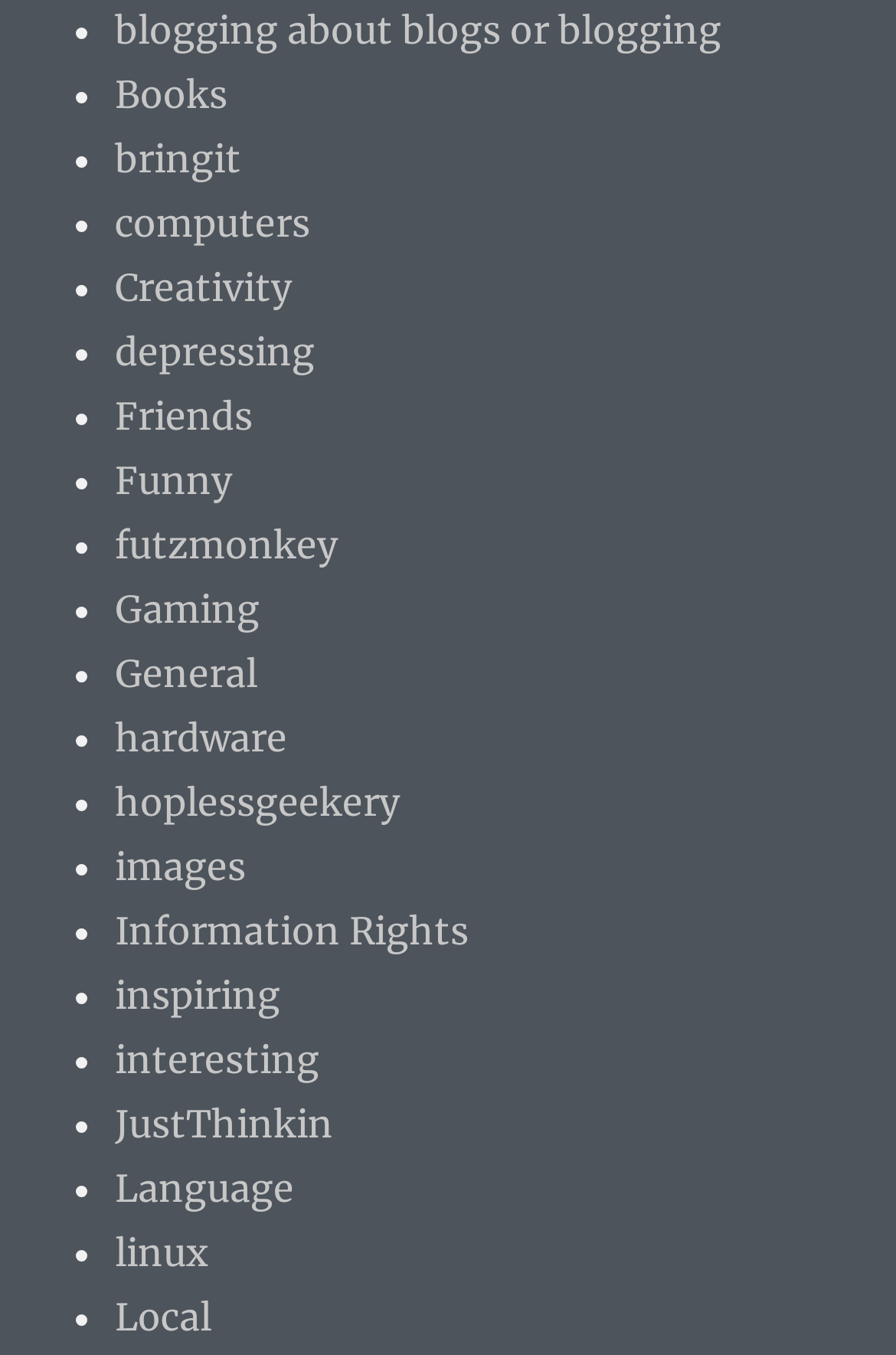Kindly determine the bounding box coordinates for the area that needs to be clicked to execute this instruction: "Read about What Is Eye Health and Why Does It Matter?".

None